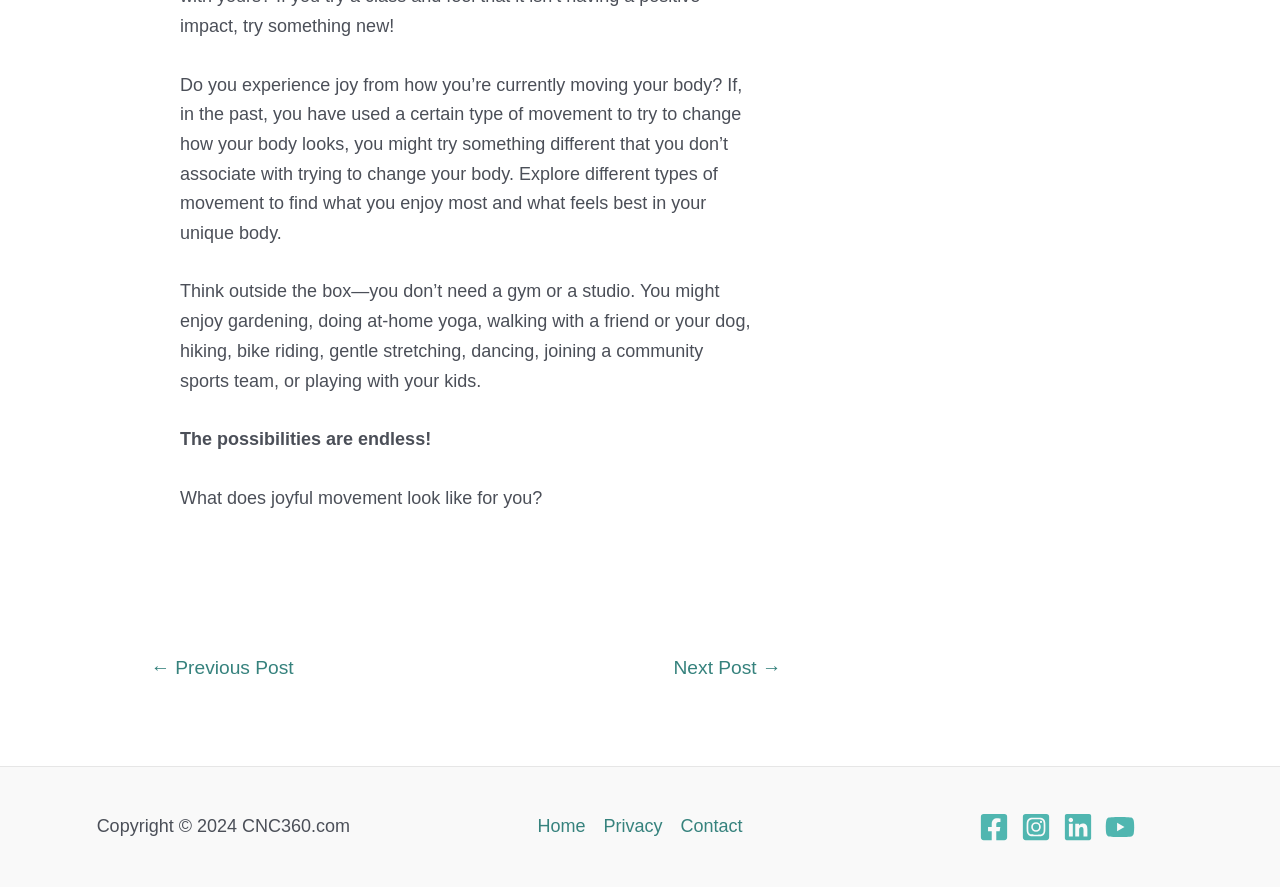Please identify the bounding box coordinates of the element on the webpage that should be clicked to follow this instruction: "Open the 'Facebook' link". The bounding box coordinates should be given as four float numbers between 0 and 1, formatted as [left, top, right, bottom].

[0.765, 0.916, 0.788, 0.95]